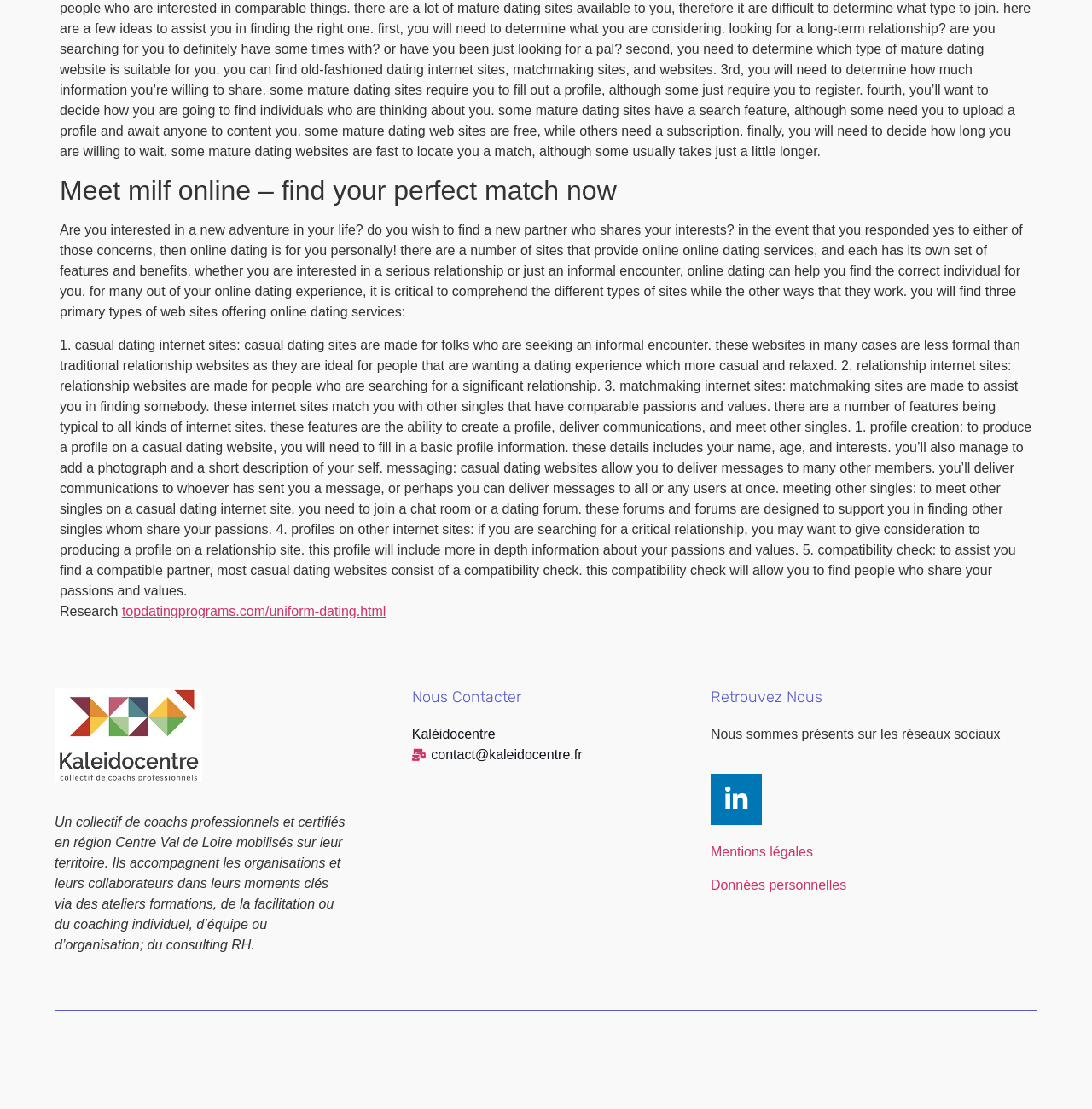Provide a one-word or short-phrase answer to the question:
What is the name of the organization mentioned at the bottom of the page?

Kaléidocentre